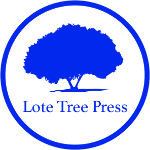What color is the stylized tree?
Based on the visual content, answer with a single word or a brief phrase.

Blue